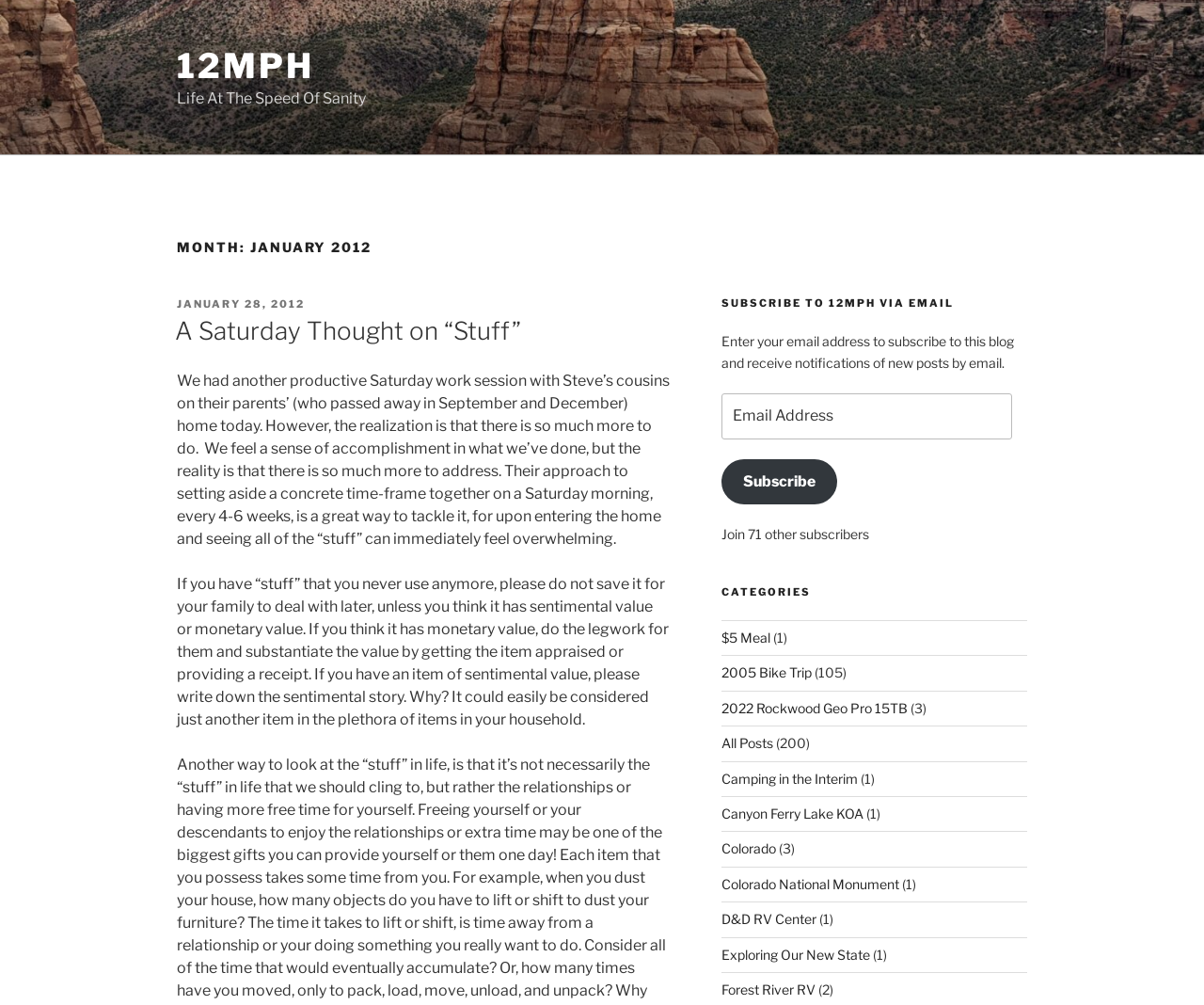Identify the bounding box coordinates necessary to click and complete the given instruction: "View posts in the '2005 Bike Trip' category".

[0.599, 0.661, 0.674, 0.677]